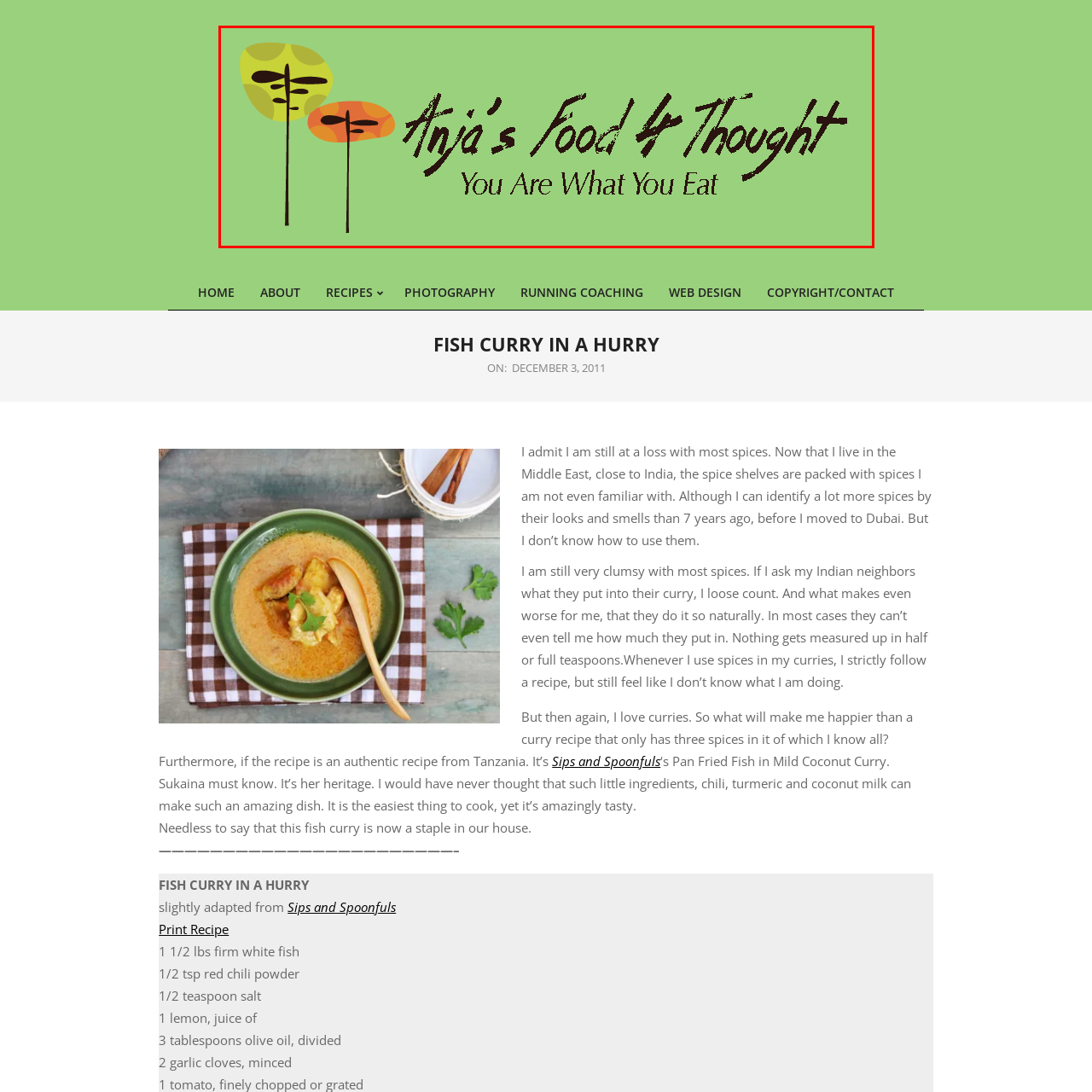Focus on the image within the purple boundary, What is the shape of the abstract designs? 
Answer briefly using one word or phrase.

tree